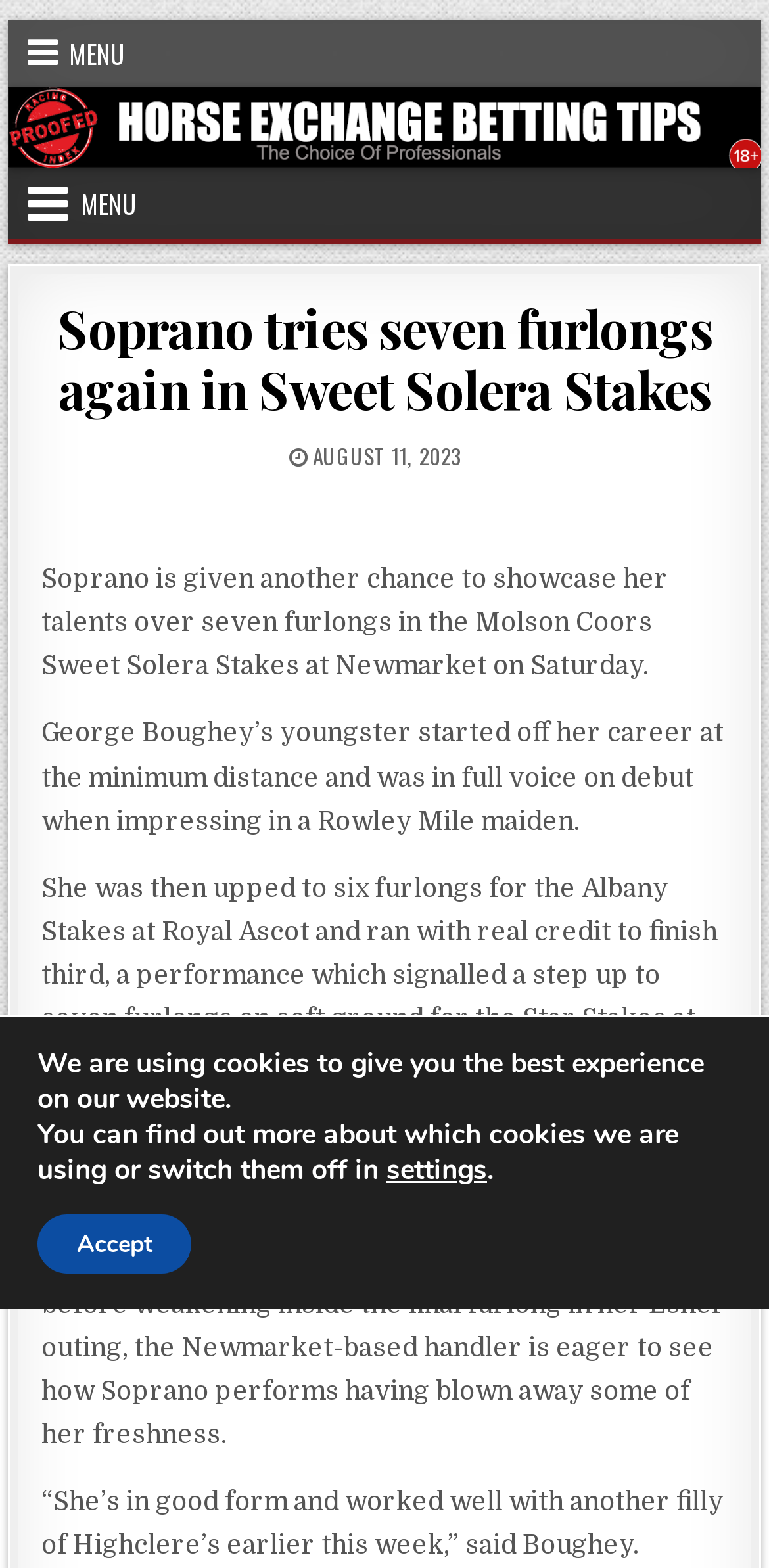What is the name of the horse racing event?
Please provide a comprehensive answer based on the contents of the image.

I found the answer by reading the first paragraph of the article, which mentions that Soprano is given another chance to showcase her talents over seven furlongs in the Molson Coors Sweet Solera Stakes at Newmarket on Saturday.